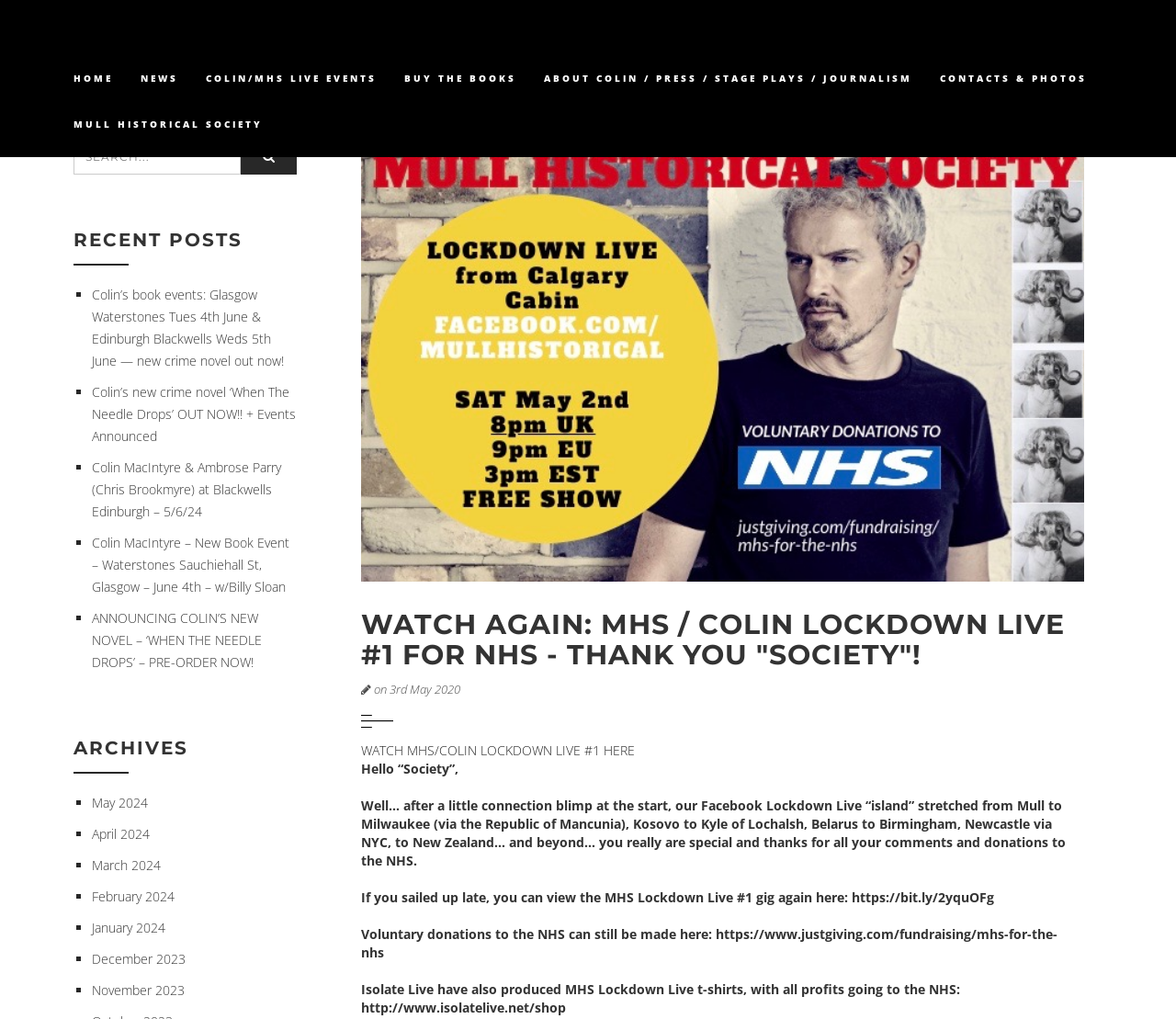Write a detailed summary of the webpage.

This webpage appears to be a blog or news site focused on the author Colin MacIntyre and his projects, including his book events and live performances. At the top of the page, there is a navigation menu with links to various sections, including "HOME", "NEWS", "COLIN/MHS LIVE EVENTS", "BUY THE BOOKS", "ABOUT COLIN / PRESS / STAGE PLAYS / JOURNALISM", and "CONTACTS & PHOTOS". 

Below the navigation menu, there is a search bar with a magnifying glass icon. To the right of the search bar, there is a preloader image. 

The main content of the page is divided into two sections. The left section has a heading "RECENT POSTS" and lists several recent news articles or blog posts, each with a brief summary and a link to read more. The articles are marked with a bullet point (■) and are stacked vertically.

The right section has a heading "ARCHIVES" and lists several months, from May 2024 to November 2023, each with a link to view archived content.

Below the "RECENT POSTS" section, there is a large heading "WATCH AGAIN: MHS / COLIN LOCKDOWN LIVE #1 FOR NHS - THANK YOU 'SOCIETY'!" followed by a paragraph of text describing a live event and thanking the audience for their support. There is also a link to watch the live event again and a call to action to make voluntary donations to the NHS. Additionally, there is a mention of MHS Lockdown Live t-shirts being sold, with all profits going to the NHS.

Throughout the page, there are several images, including a separator image and a preloader image. The overall layout is organized, with clear headings and concise text.